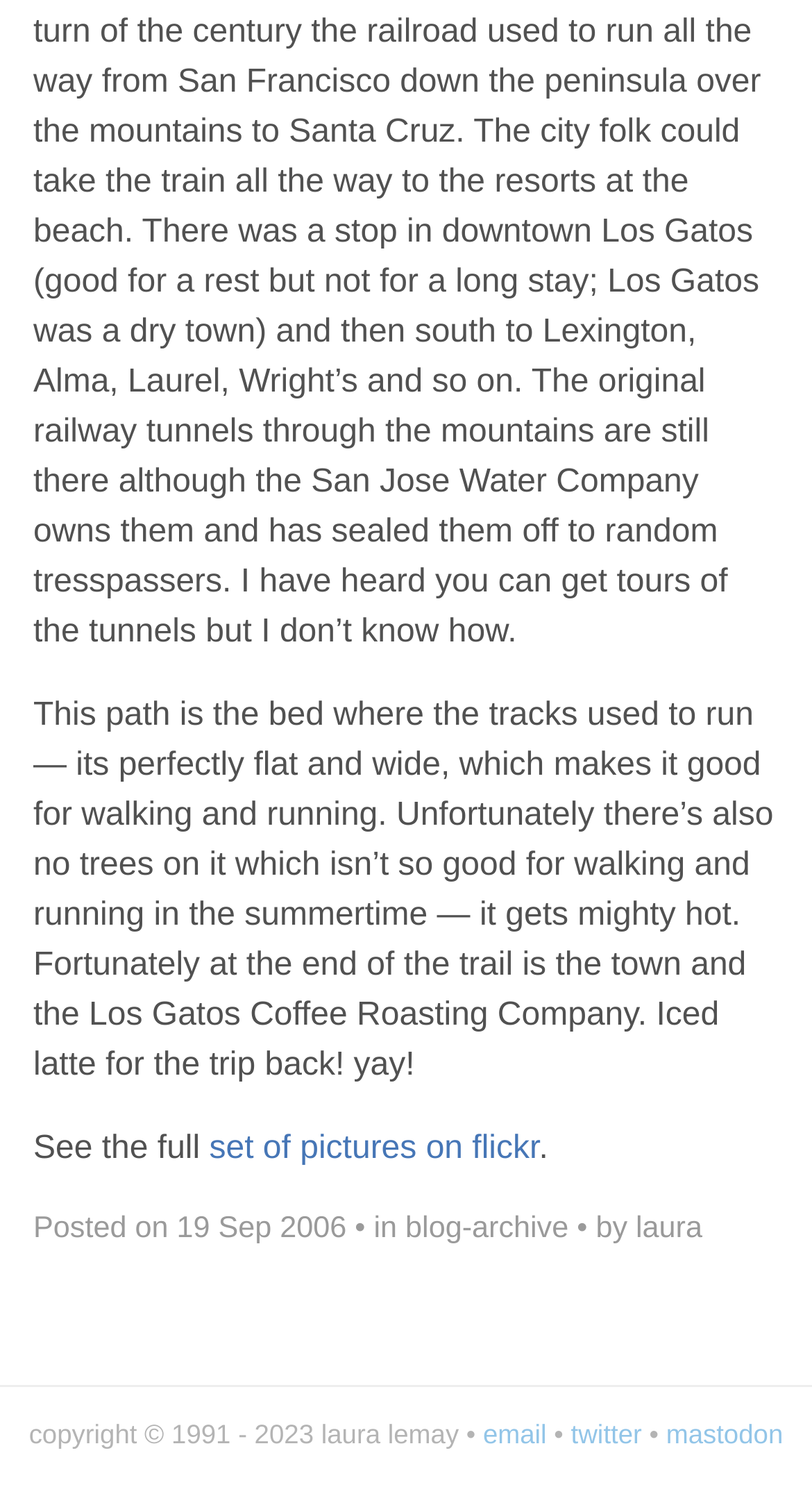What is the platform where the author shares a set of pictures?
Please utilize the information in the image to give a detailed response to the question.

The platform where the author shares a set of pictures is mentioned in the middle of the webpage, in the section that says 'See the full set of pictures on flickr'.